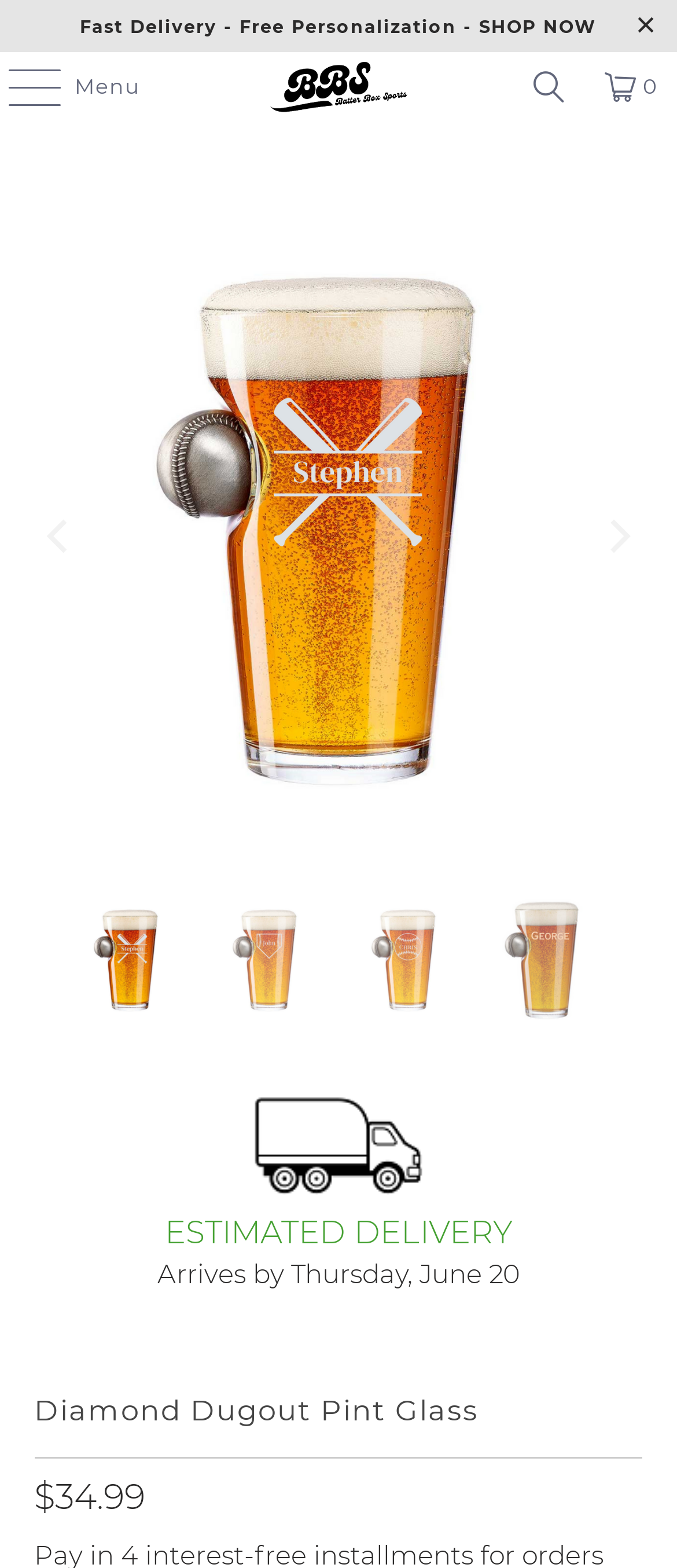Please determine the main heading text of this webpage.

Diamond Dugout Pint Glass